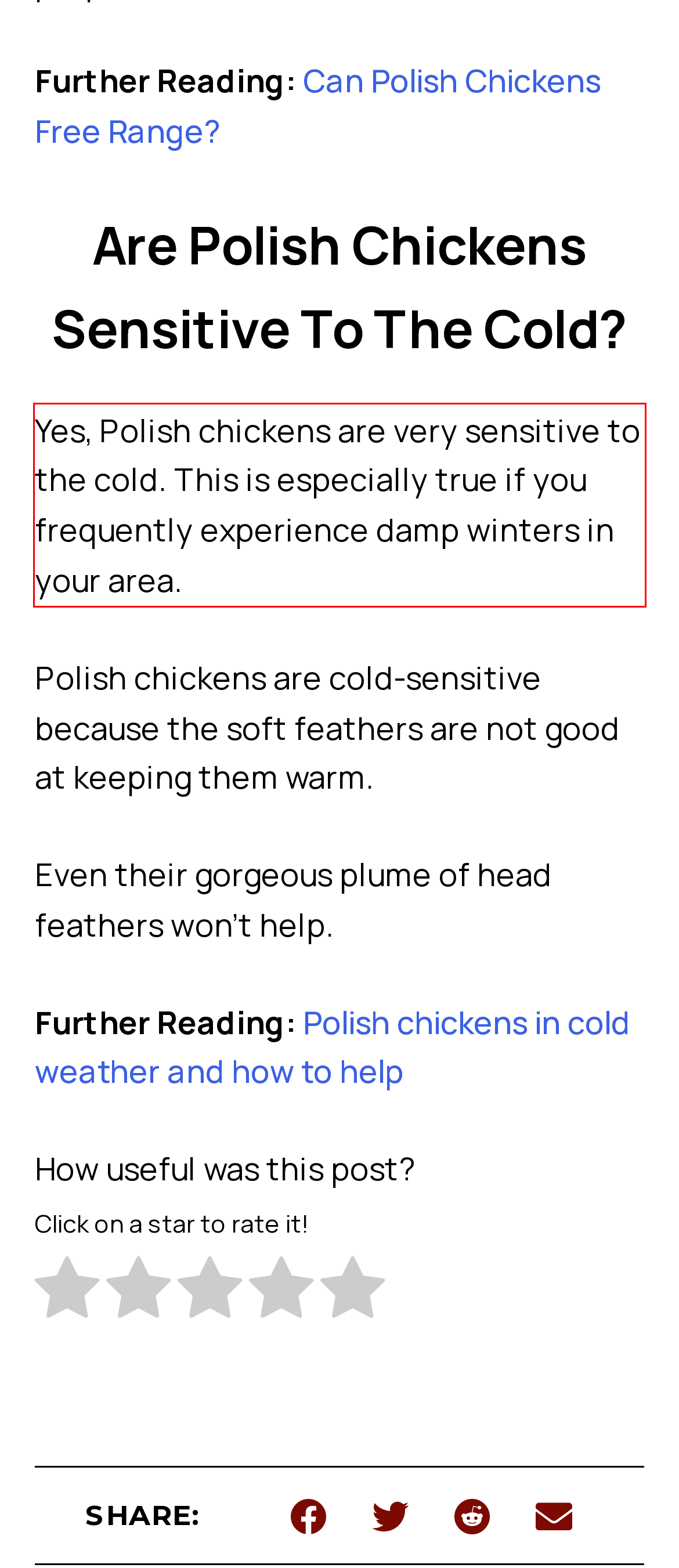Using the provided screenshot, read and generate the text content within the red-bordered area.

Yes, Polish chickens are very sensitive to the cold. This is especially true if you frequently experience damp winters in your area.